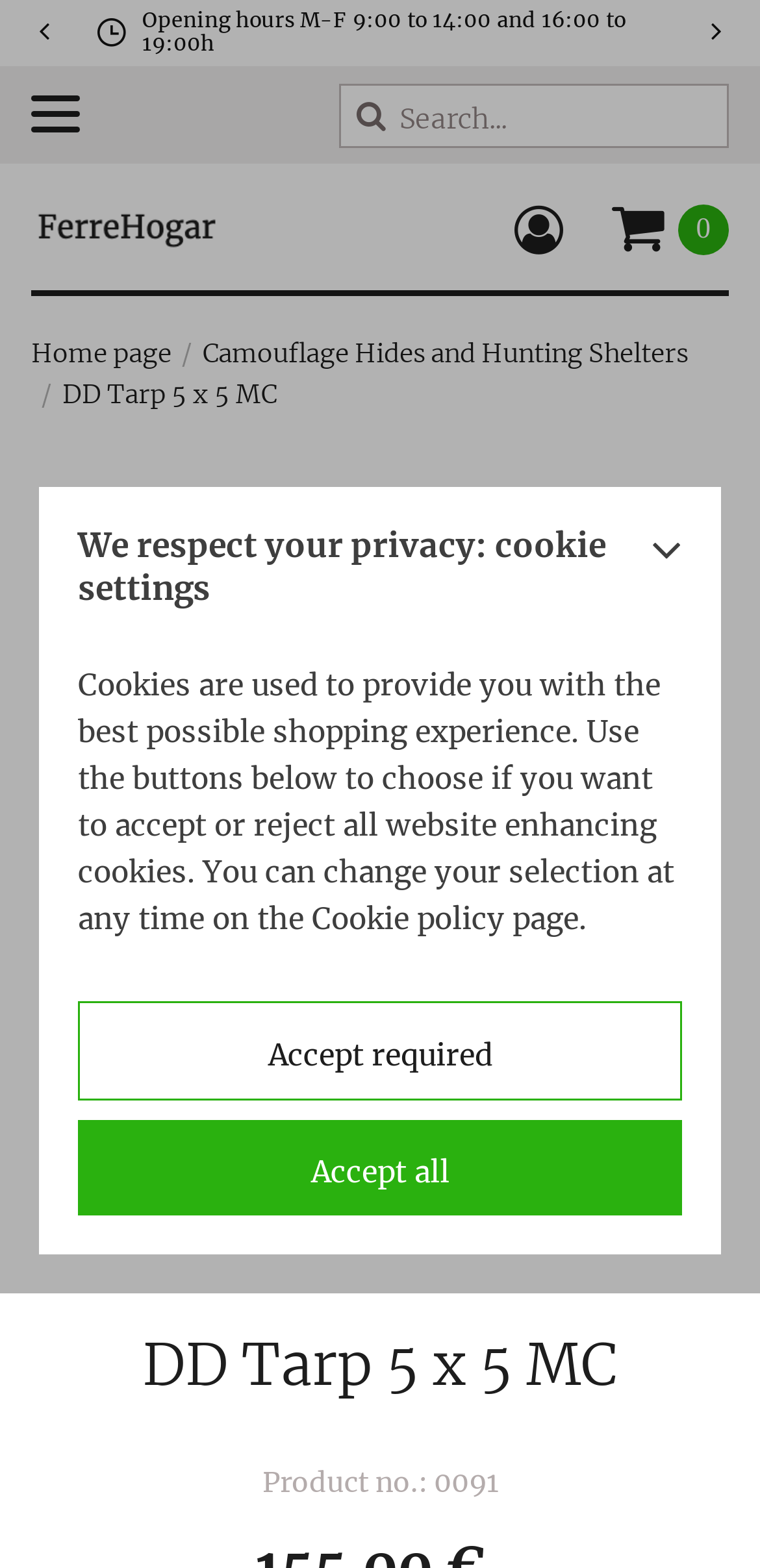Determine the bounding box coordinates of the clickable element to achieve the following action: 'Go to Home page'. Provide the coordinates as four float values between 0 and 1, formatted as [left, top, right, bottom].

[0.041, 0.215, 0.226, 0.236]